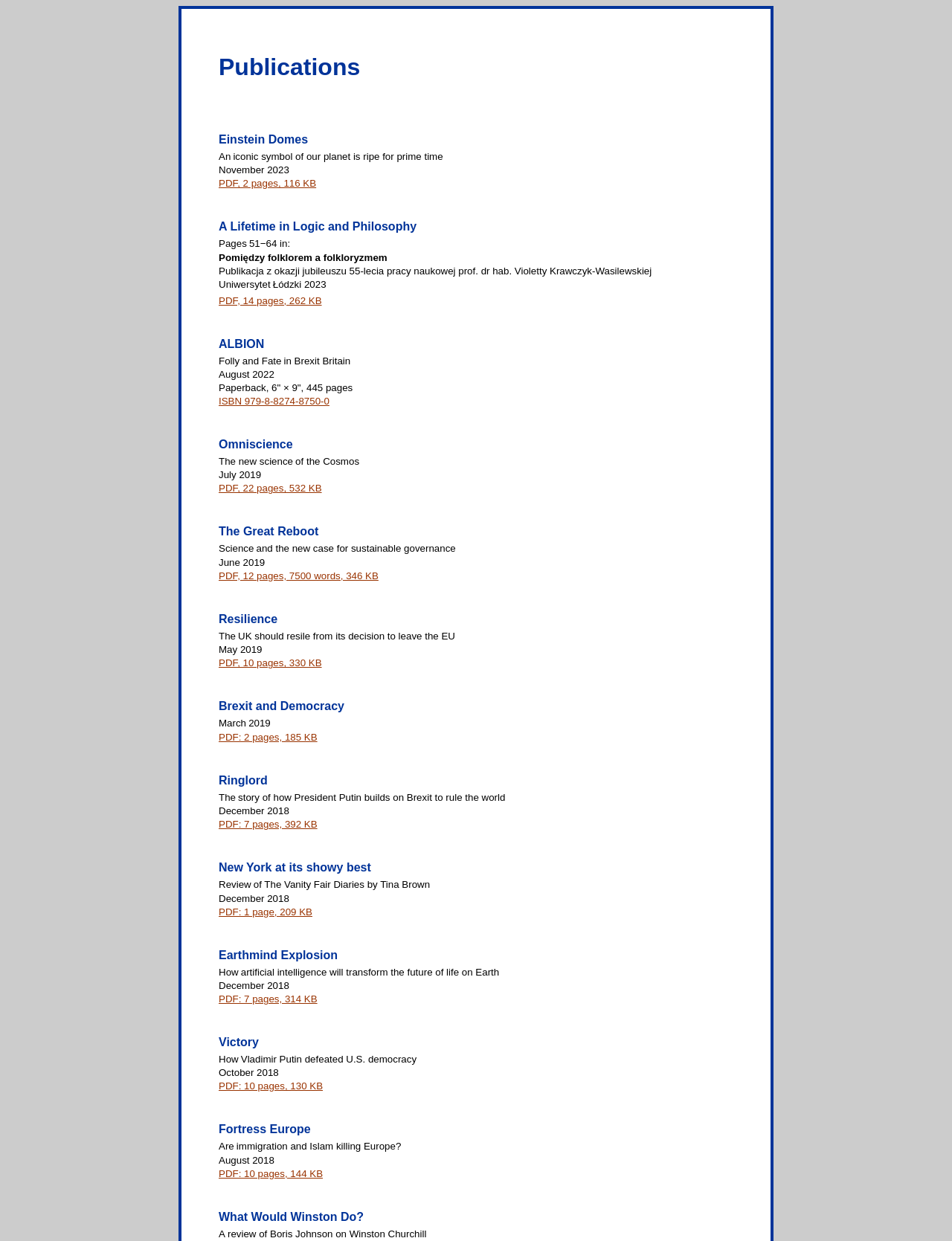In which month was the publication 'The Great Reboot' published?
Using the image as a reference, answer the question with a short word or phrase.

July 2019